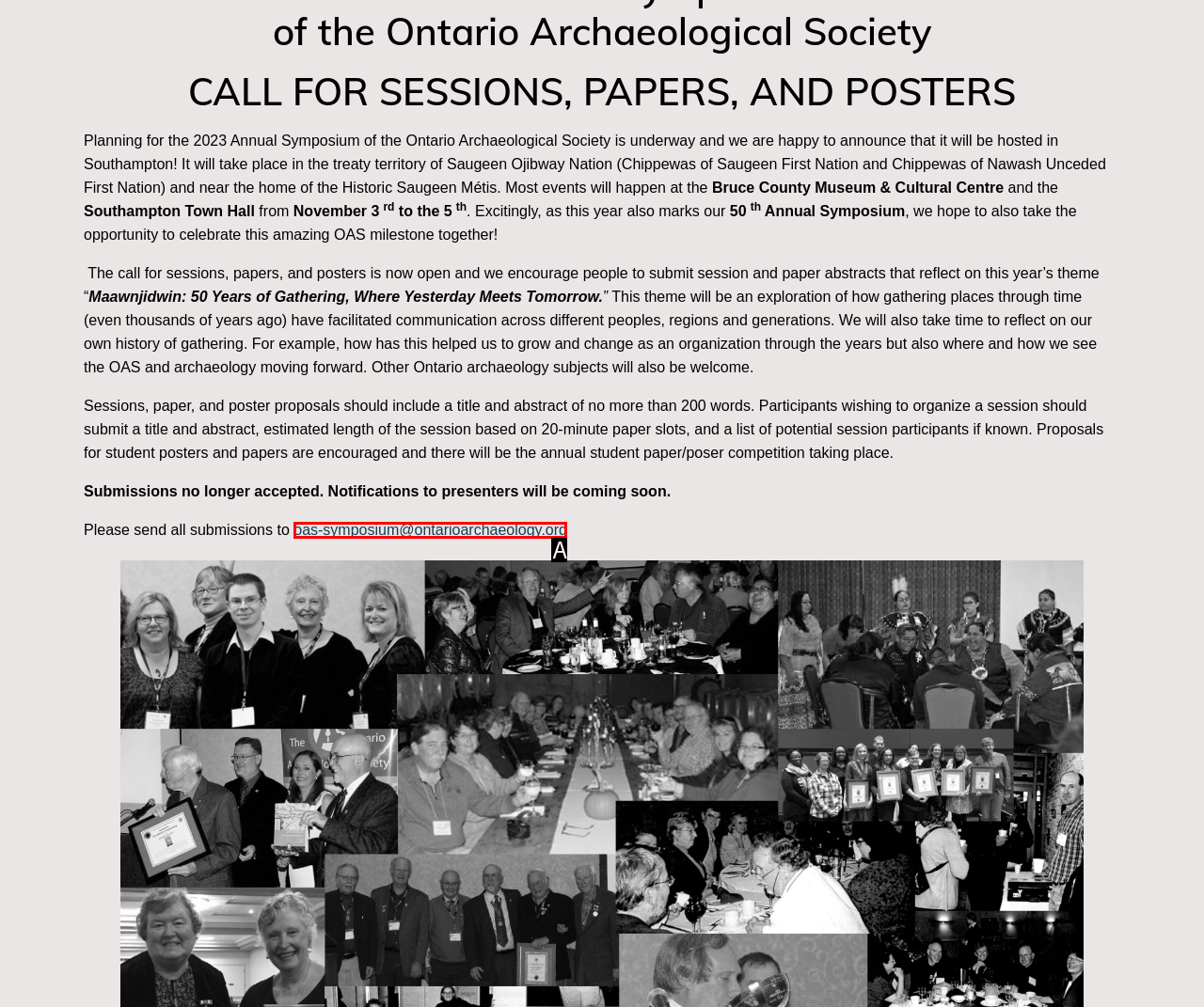Select the HTML element that matches the description: oas-symposium@ontarioarchaeology.org. Provide the letter of the chosen option as your answer.

A